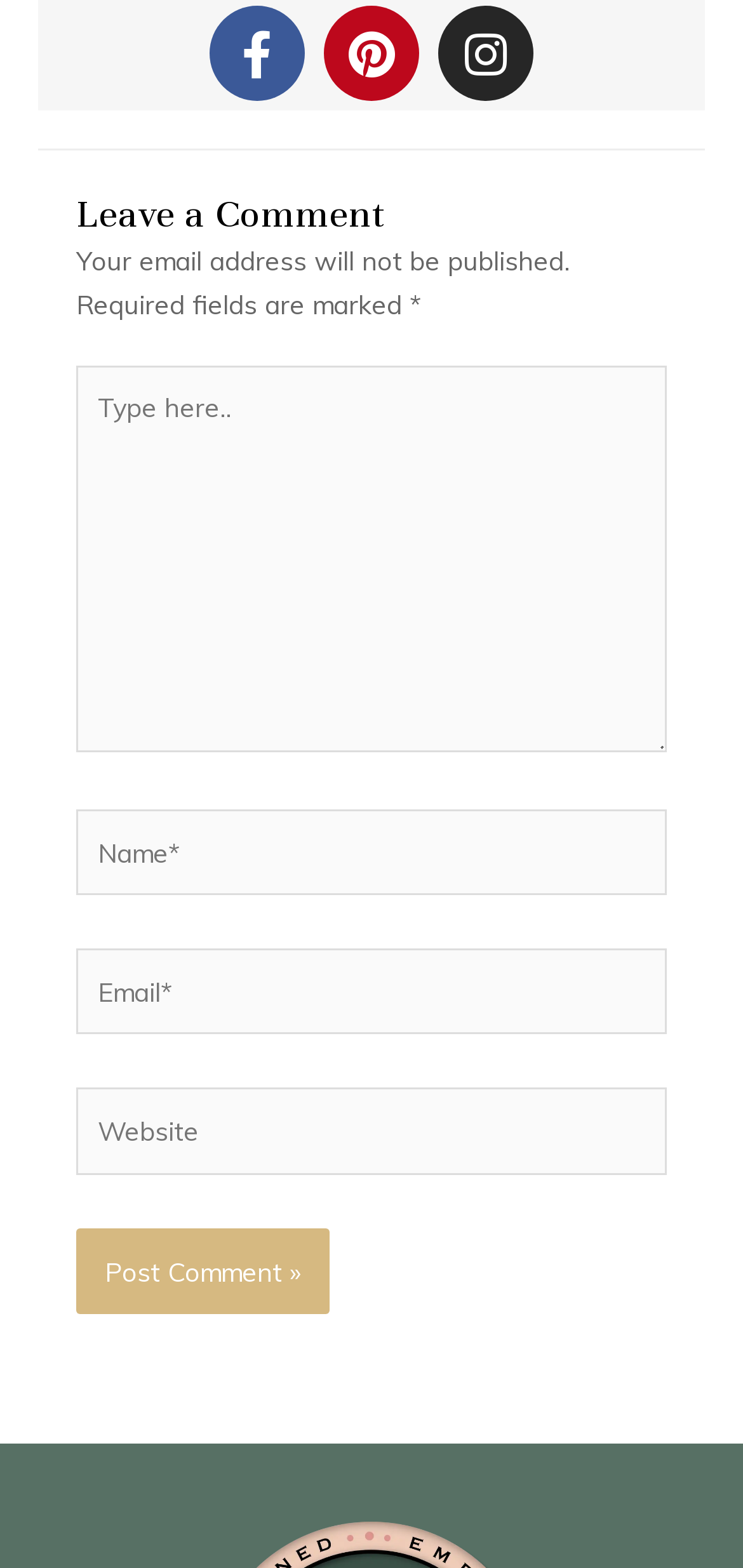Please provide a comprehensive response to the question based on the details in the image: What is the label of the last textbox in the comment form?

I looked at the comment form and found that the last textbox has a label 'Website', which is not a required field.